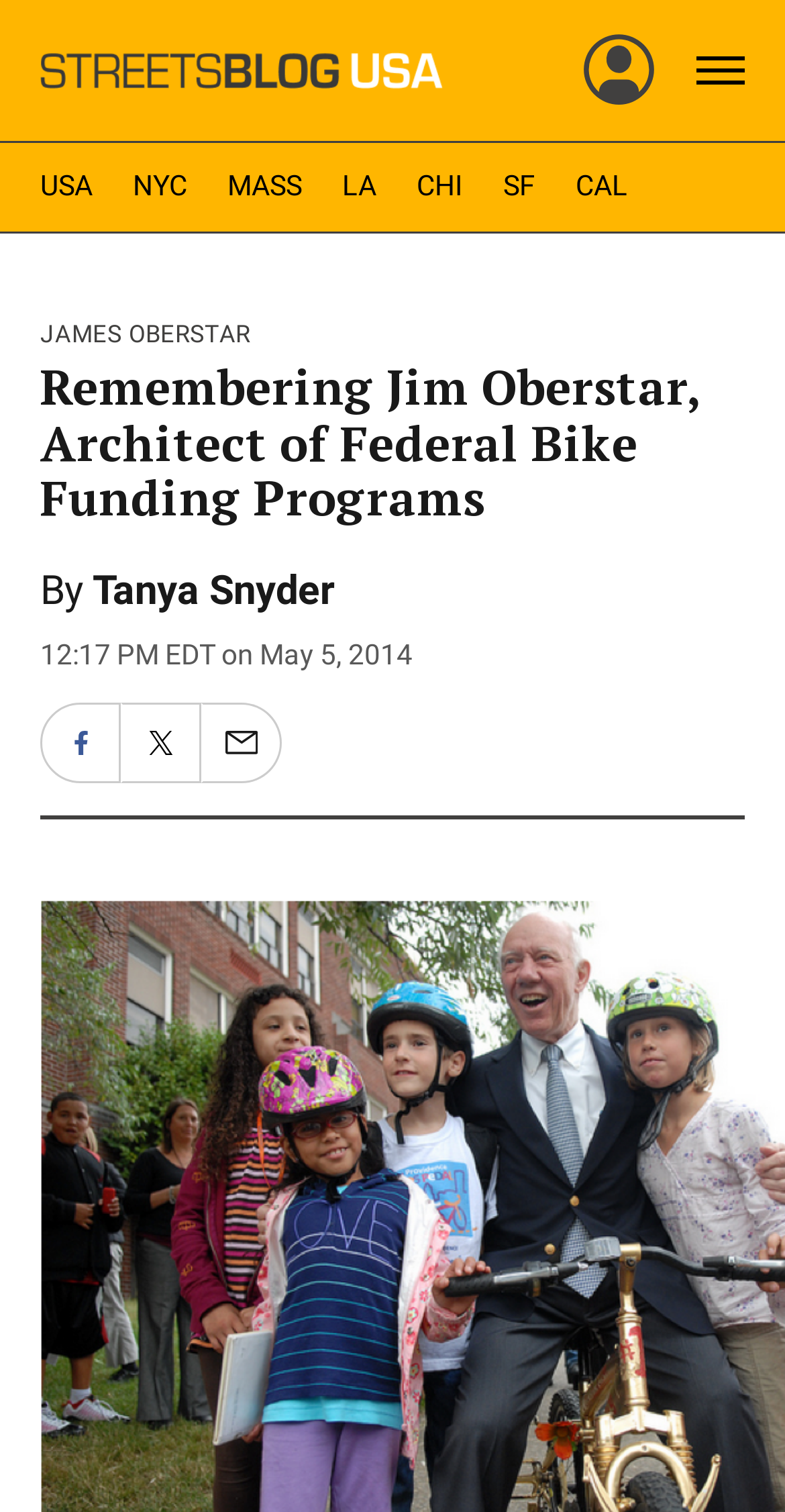What is the name of the website?
Analyze the image and deliver a detailed answer to the question.

The webpage has a link 'Streetsblog USA home' which indicates that the website is Streetsblog USA.